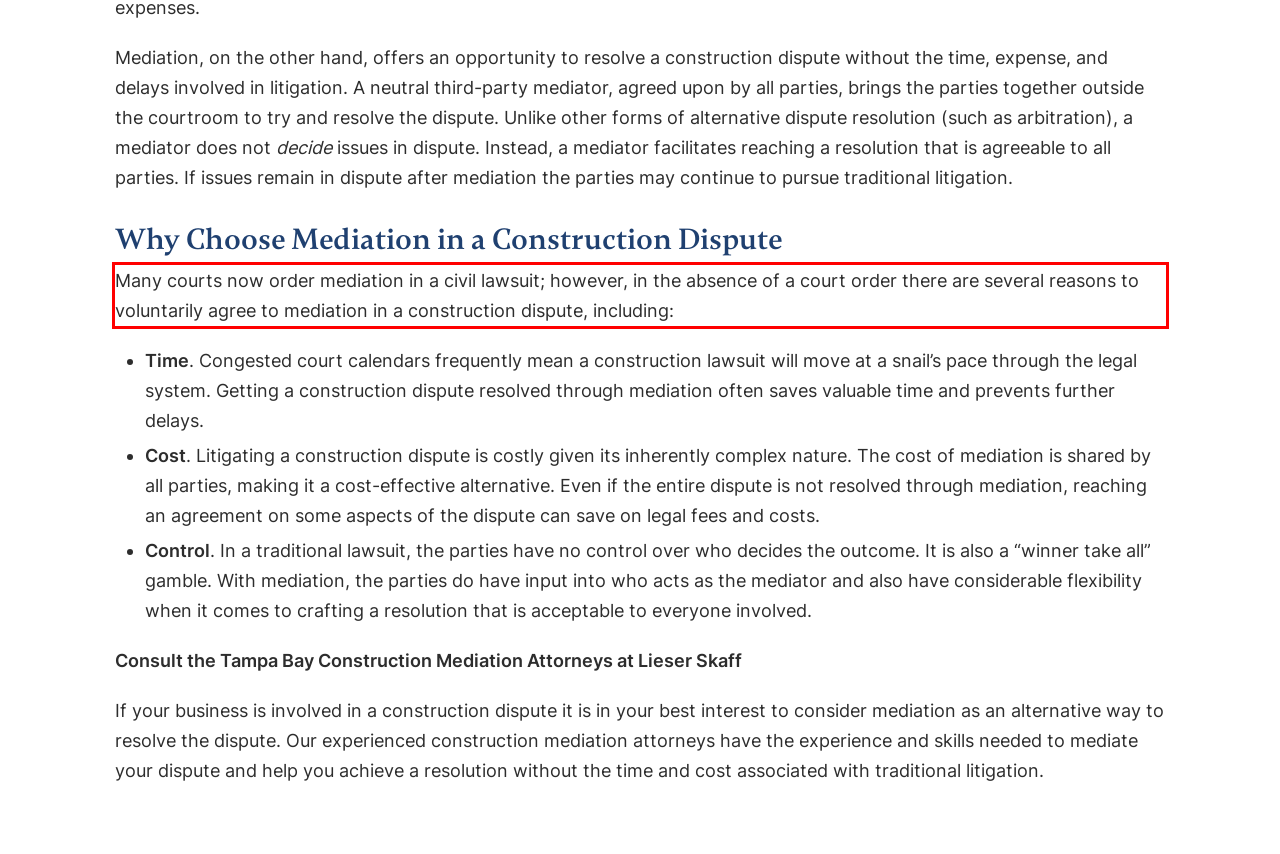You have a screenshot of a webpage where a UI element is enclosed in a red rectangle. Perform OCR to capture the text inside this red rectangle.

Many courts now order mediation in a civil lawsuit; however, in the absence of a court order there are several reasons to voluntarily agree to mediation in a construction dispute, including: